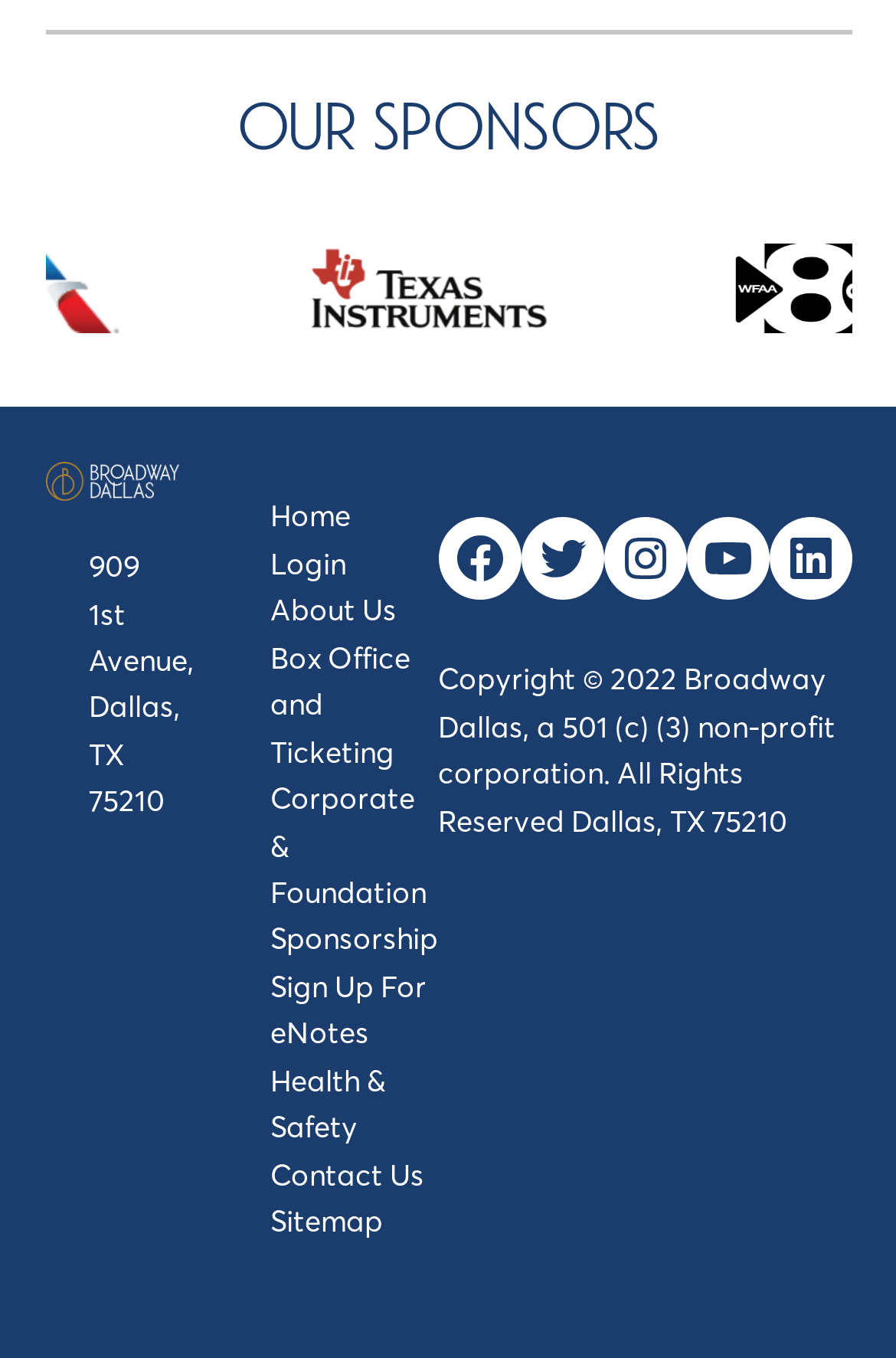Answer the question using only a single word or phrase: 
What is the address of Broadway Dallas?

909 1st Avenue, Dallas, TX 75210